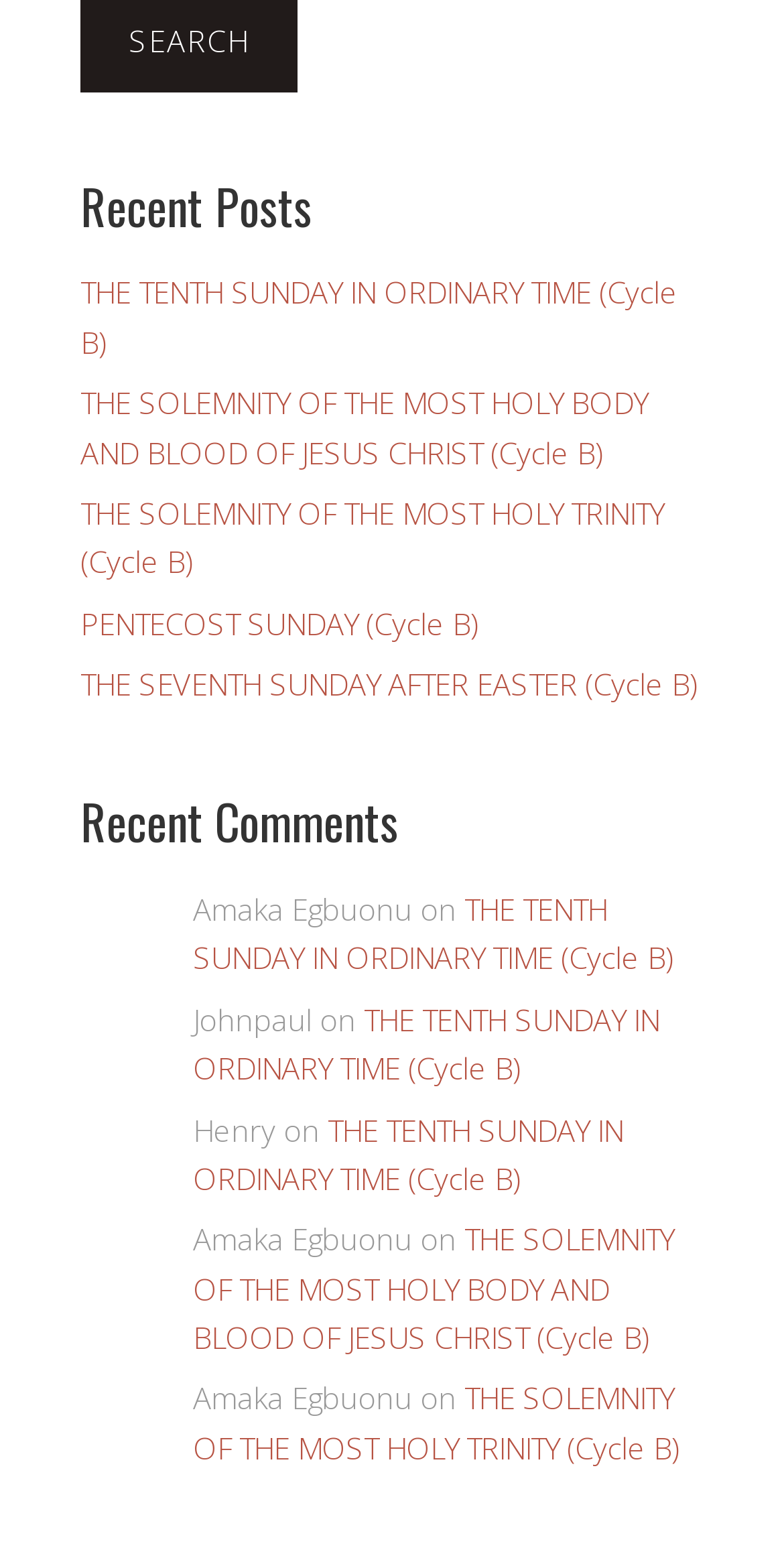Answer the question in a single word or phrase:
What is the category of the posts?

Religious